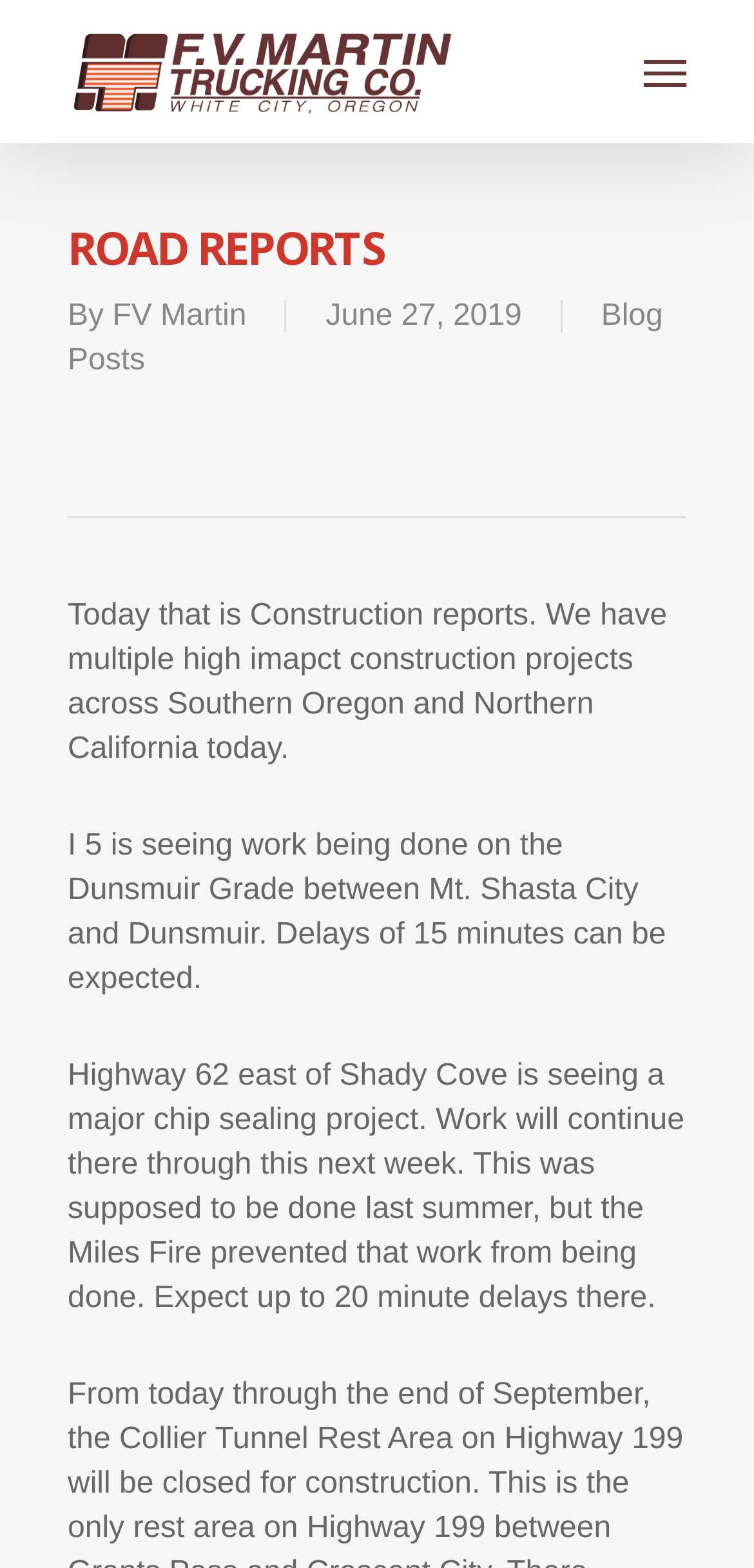Where is the major chip sealing project taking place?
Please provide a comprehensive answer based on the details in the screenshot.

The location of the major chip sealing project can be found in the third road report, which states that 'Highway 62 east of Shady Cove is seeing a major chip sealing project'.